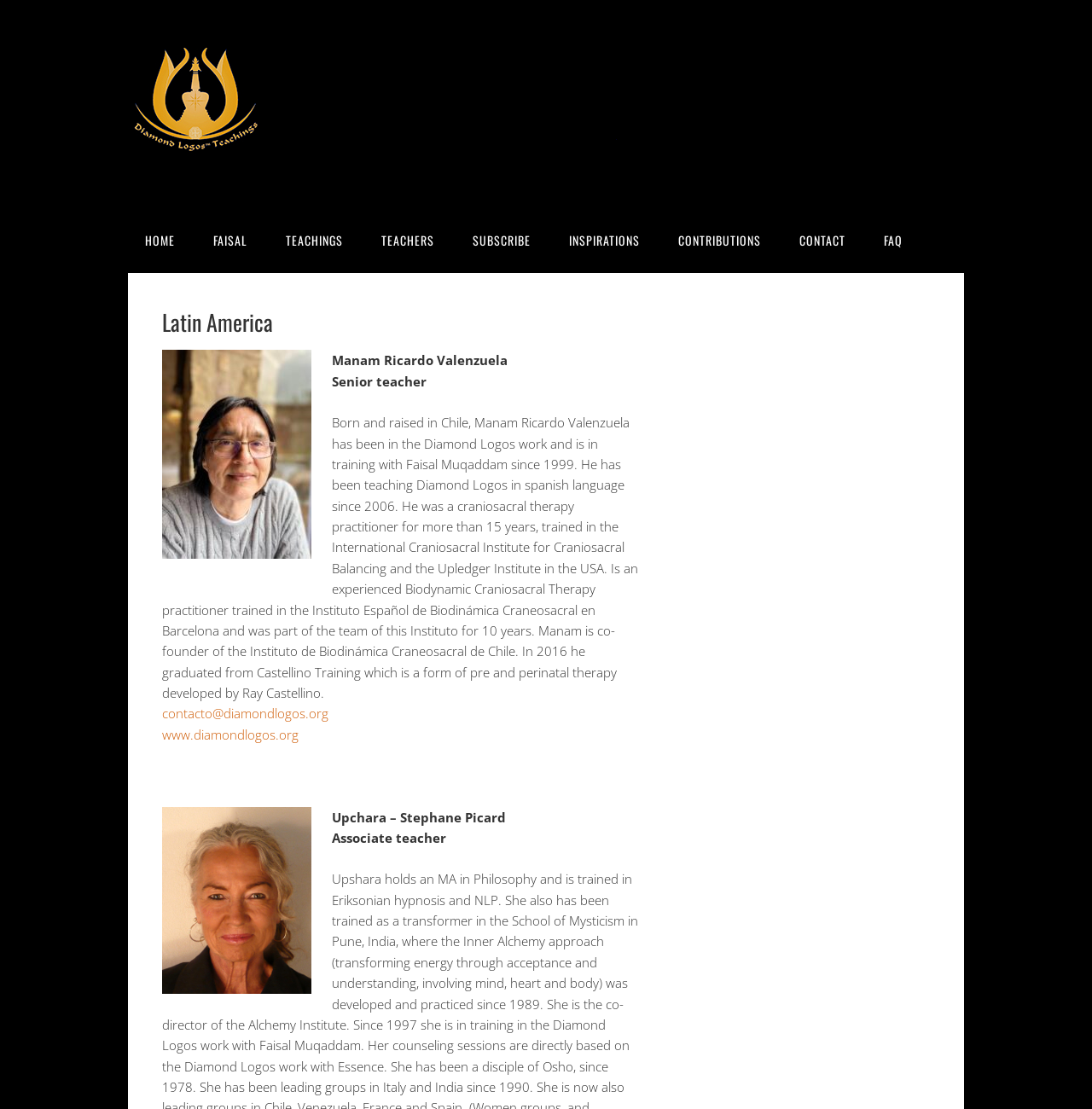Please identify the bounding box coordinates of the element's region that should be clicked to execute the following instruction: "Contact Manam Ricardo Valenzuela". The bounding box coordinates must be four float numbers between 0 and 1, i.e., [left, top, right, bottom].

[0.148, 0.636, 0.301, 0.651]